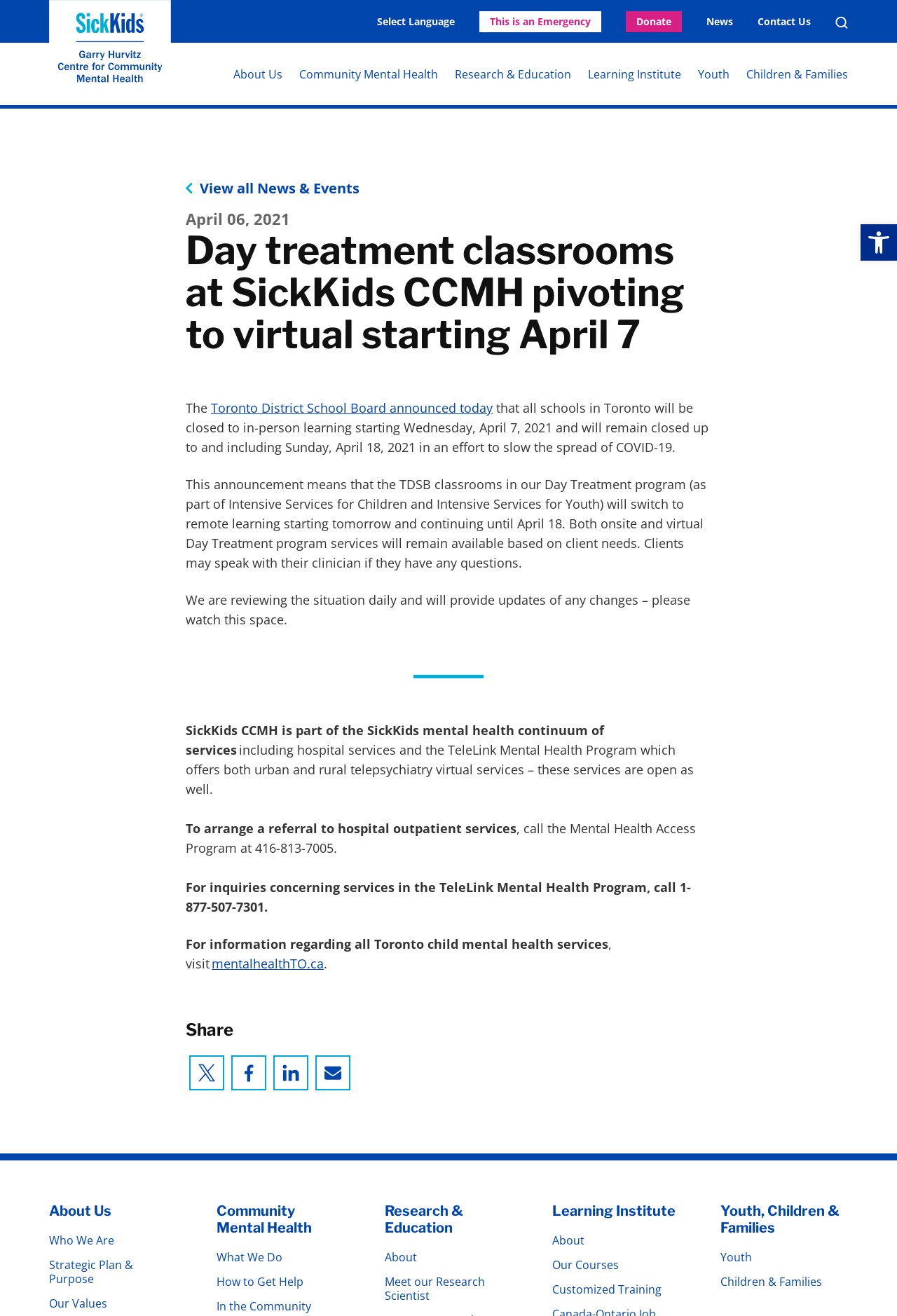Please give the bounding box coordinates of the area that should be clicked to fulfill the following instruction: "Share on Twitter". The coordinates should be in the format of four float numbers from 0 to 1, i.e., [left, top, right, bottom].

[0.211, 0.802, 0.25, 0.829]